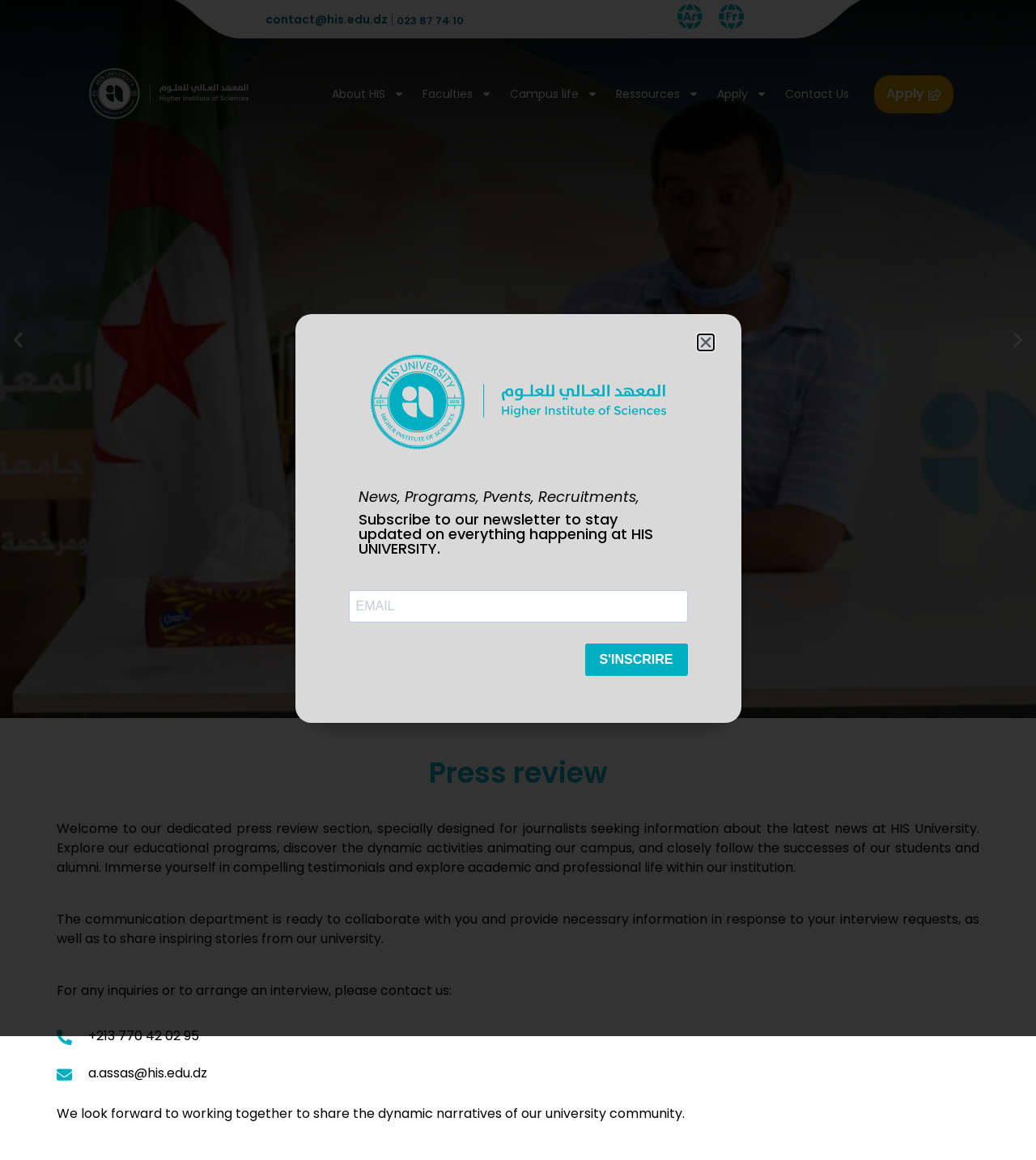Generate a detailed explanation of the webpage's features and information.

The webpage is dedicated to the press review section of HIS University, designed for journalists seeking information about the latest news. At the top, there are two headings with contact information: an email address and a phone number. Below these, there are two links with no text, each accompanied by an image. 

On the left side, there is a menu with six links: "About HIS", "Faculties", "Campus life", "Ressources", "Apply", and "Contact Us". Each link has a corresponding image. 

In the main content area, there is a heading "Press review" followed by a paragraph of text that welcomes journalists to the press review section and invites them to explore the university's educational programs, campus activities, and student successes. 

Below this, there are two more paragraphs of text. The first explains that the communication department is ready to collaborate with journalists and provide necessary information. The second provides contact information for inquiries or to arrange an interview.

On the right side, there are two headings with contact information: a phone number and an email address. 

At the bottom, there is a section with a heading "News, Programs, Pvents, Recruitments" and a subheading that invites visitors to subscribe to the university's newsletter. Below this, there is a textbox to enter an email address and a button to subscribe.

There are also two buttons at the bottom, "Previous slide" and "Next slide", which suggest that the content is part of a slideshow. Additionally, there is a "Close" button with an image, which is likely part of a popup or modal window.